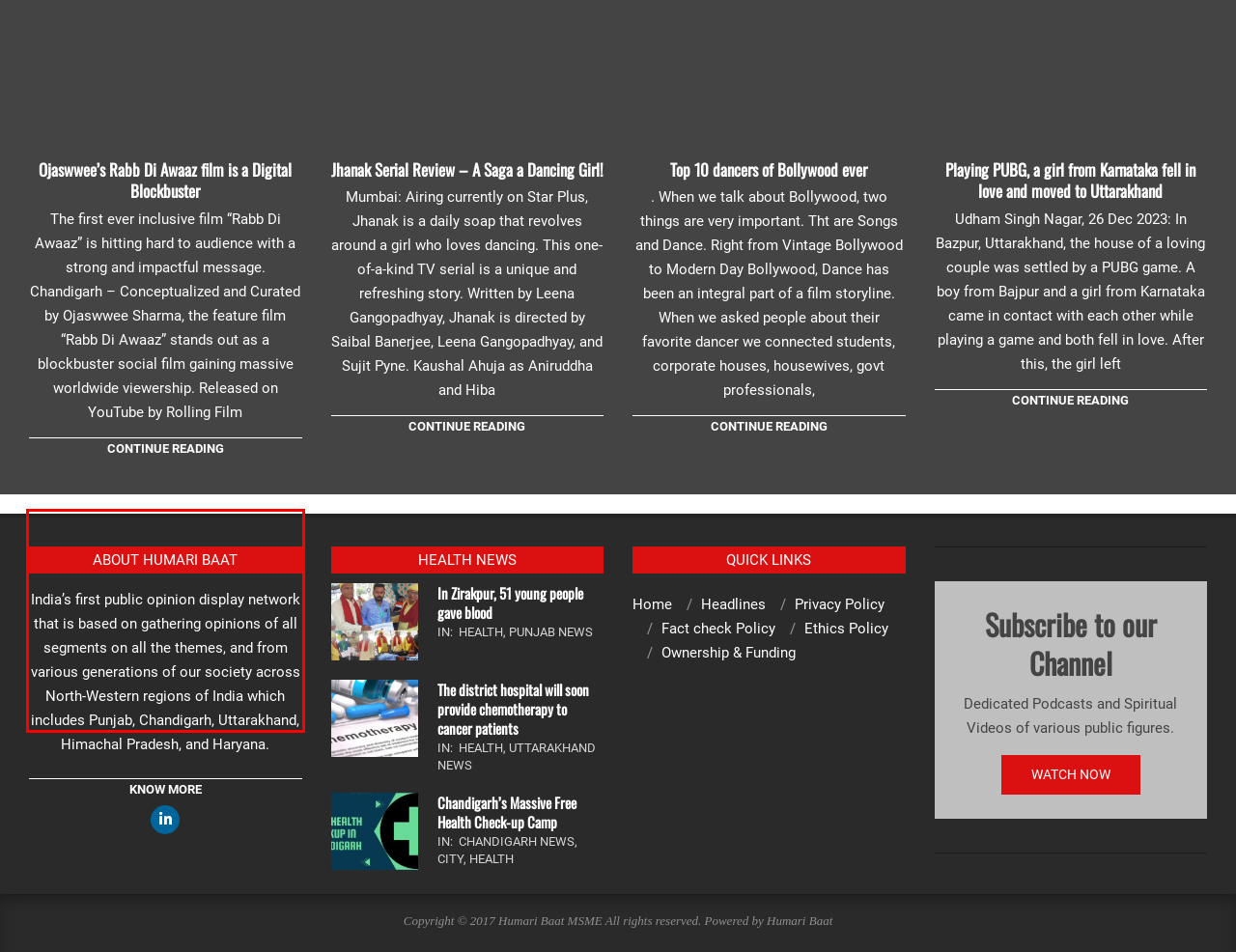Examine the webpage screenshot, find the red bounding box, and extract the text content within this marked area.

The first ever inclusive film “Rabb Di Awaaz” is hitting hard to audience with a strong and impactful message. Chandigarh – Conceptualized and Curated by Ojaswwee Sharma, the feature film “Rabb Di Awaaz” stands out as a blockbuster social film gaining massive worldwide viewership. Released on YouTube by Rolling Film